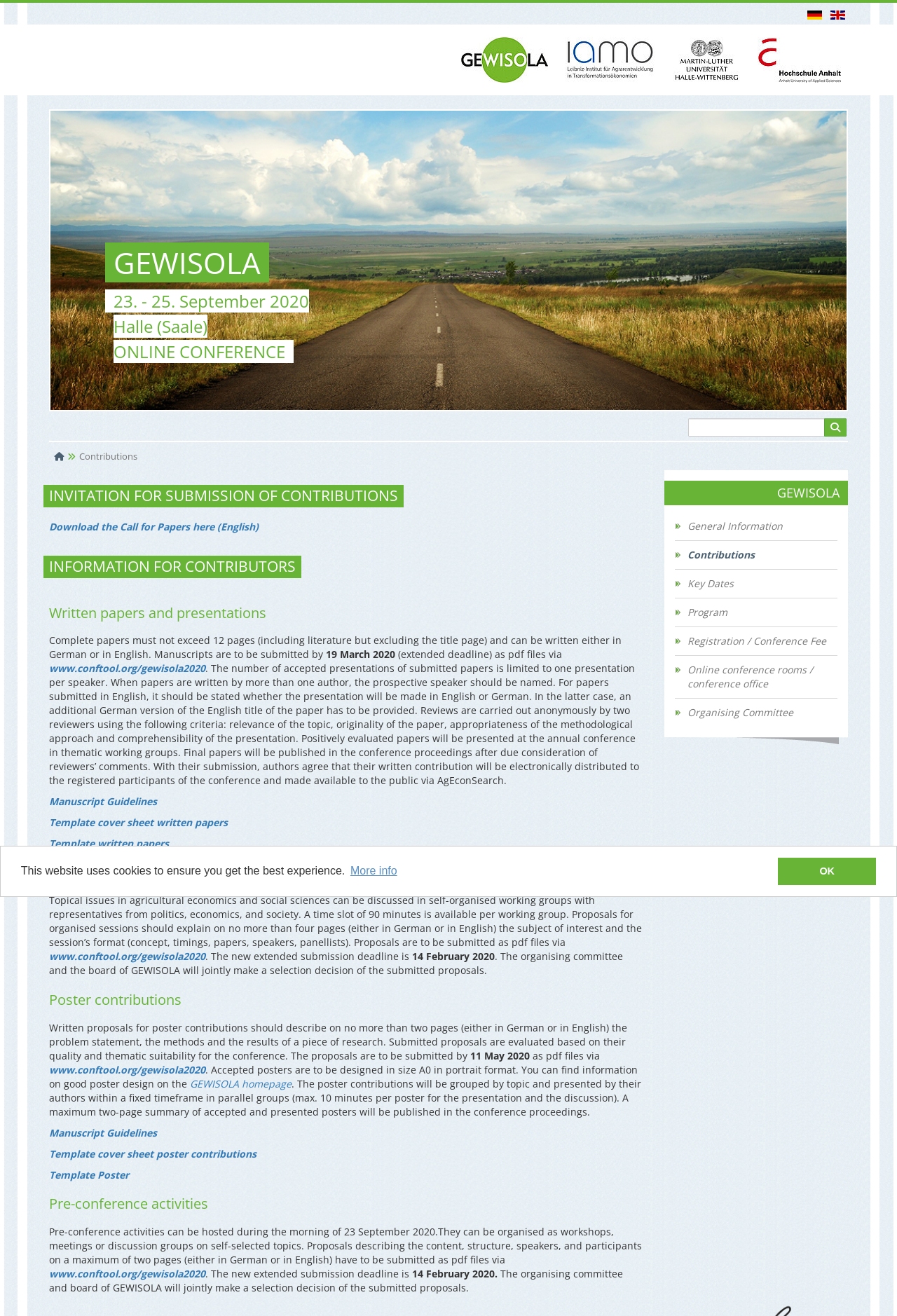What is the language of the conference?
Answer the question with a single word or phrase by looking at the picture.

German or English